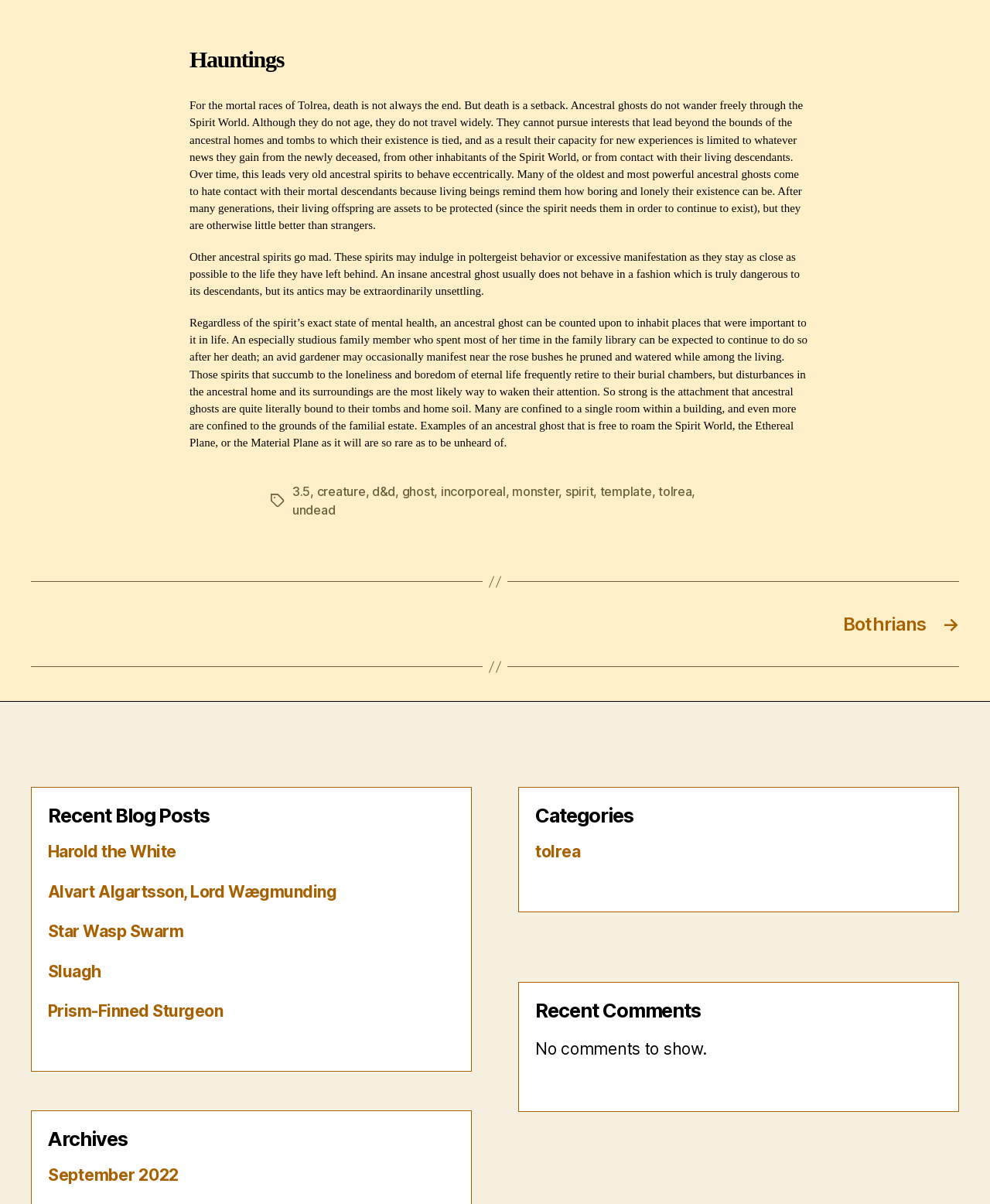Pinpoint the bounding box coordinates for the area that should be clicked to perform the following instruction: "Explore the 'tolrea' category".

[0.541, 0.7, 0.586, 0.716]